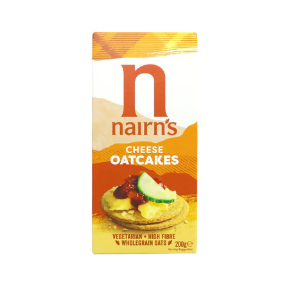Please provide a one-word or short phrase answer to the question:
What is shown on top of the oatcake in the image?

Cheese and cucumber